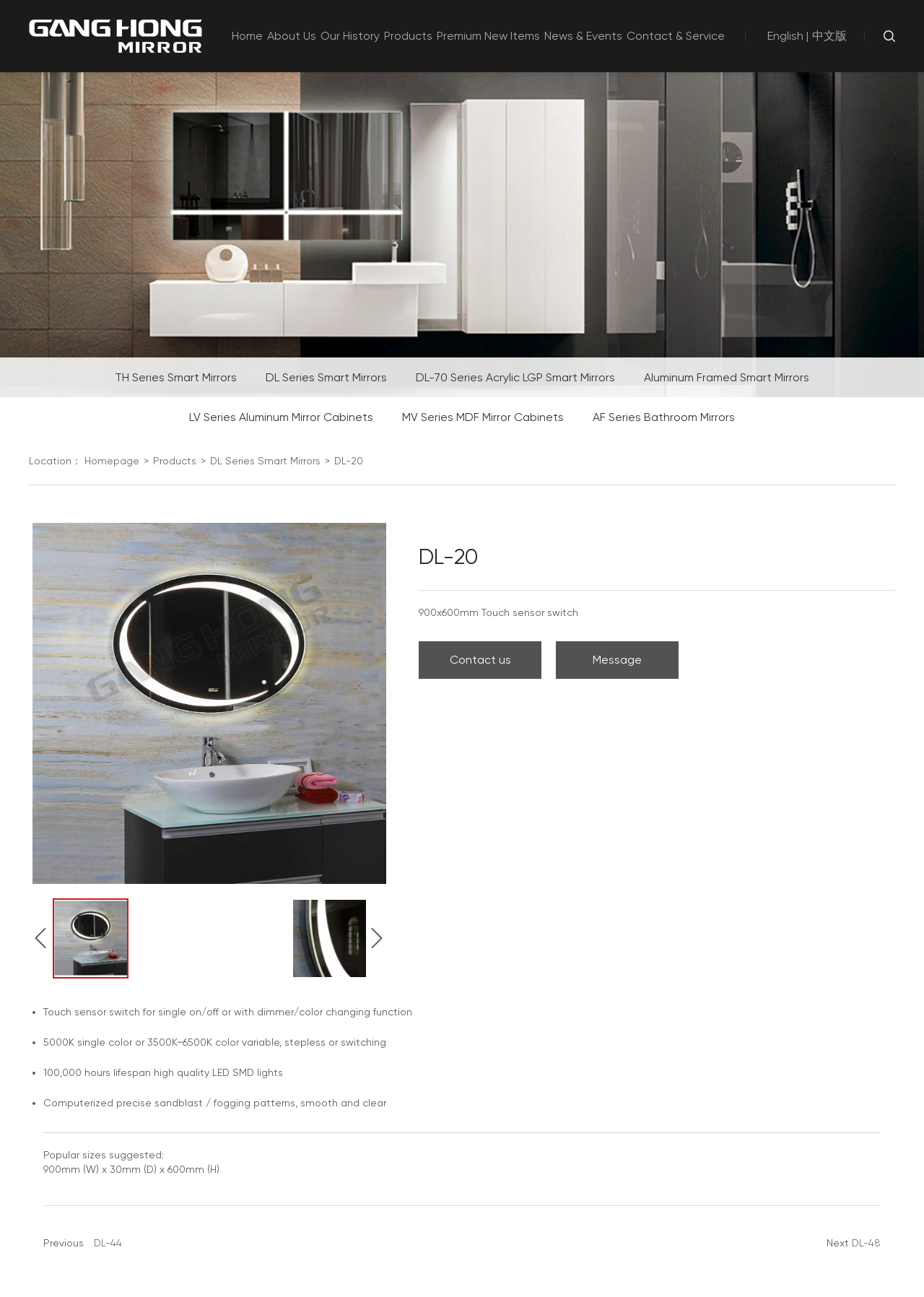Identify the bounding box coordinates necessary to click and complete the given instruction: "View the Products".

[0.413, 0.0, 0.47, 0.056]